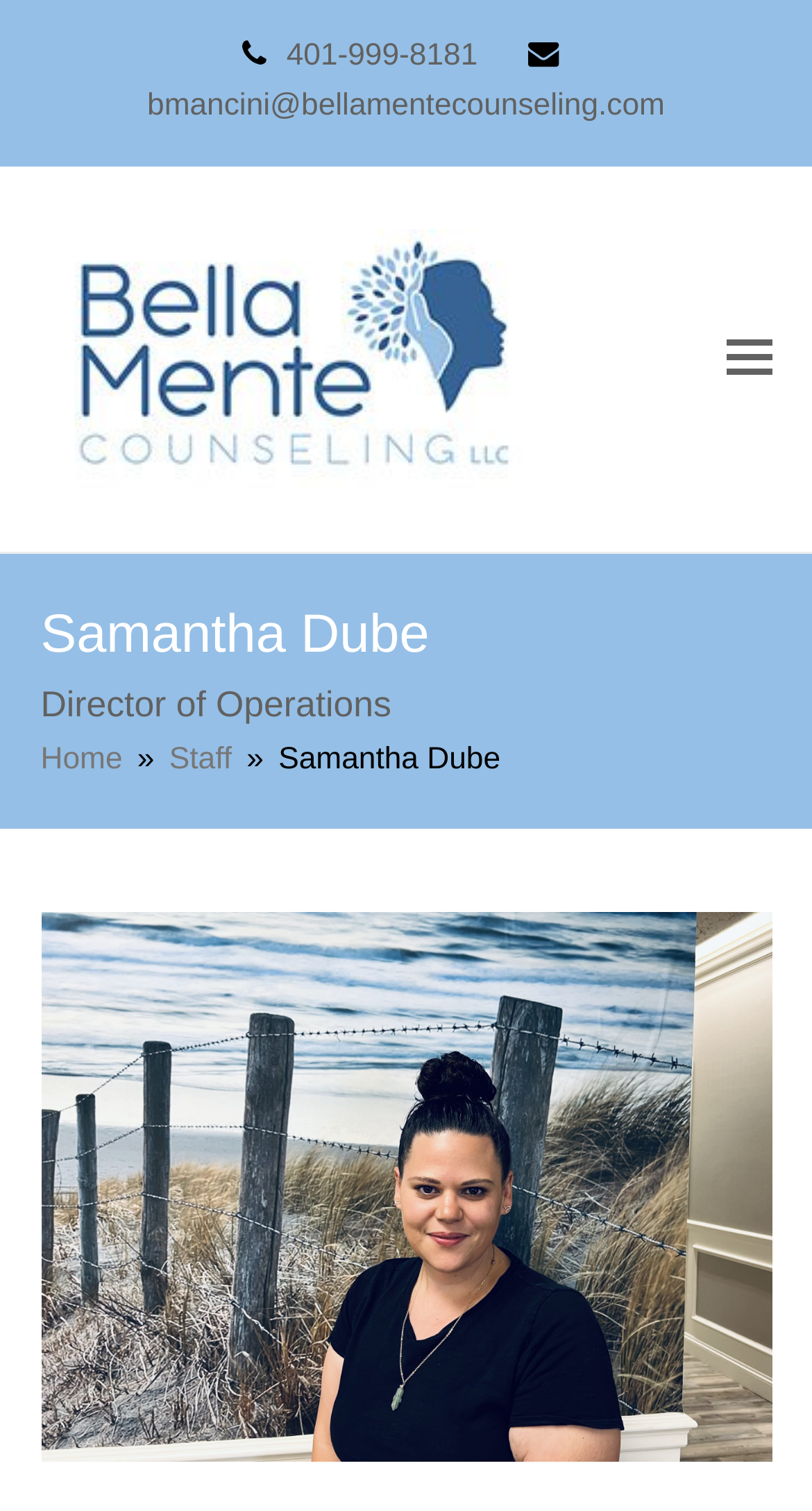Answer the following query with a single word or phrase:
What is the current page in the navigation?

Samantha Dube